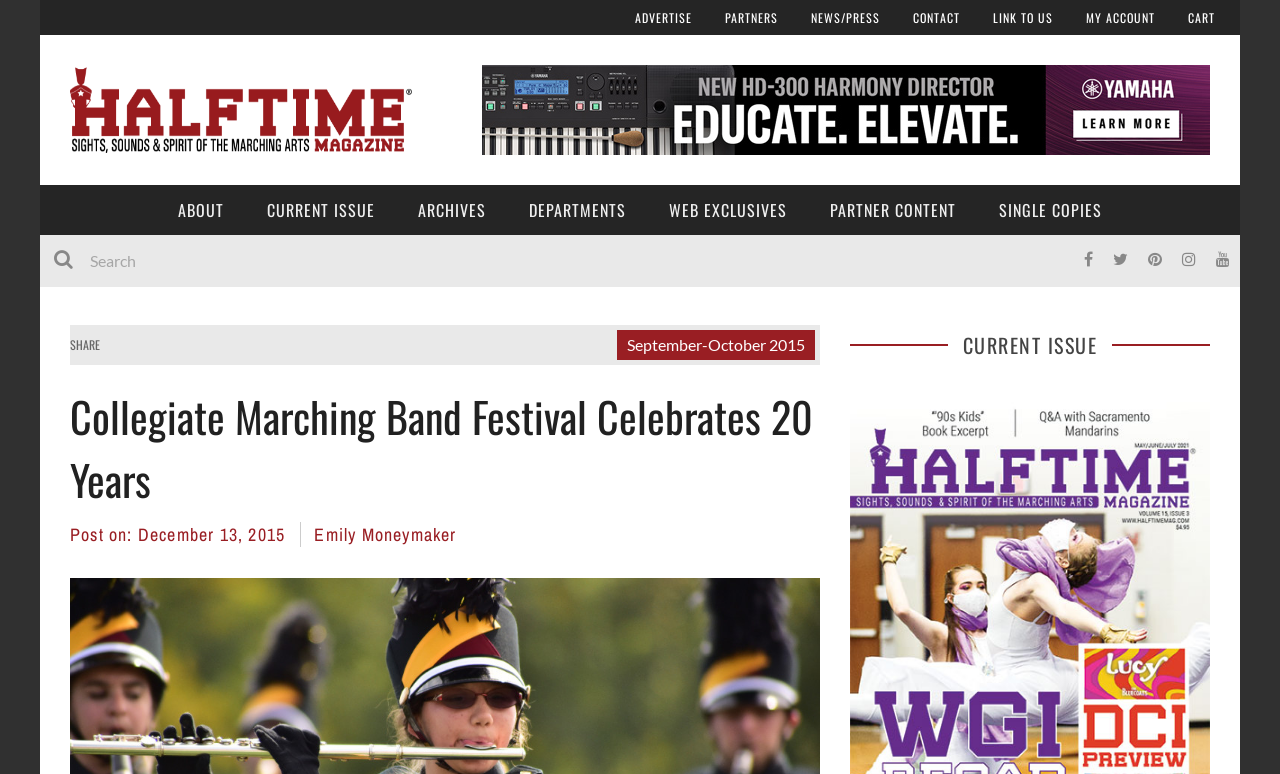Refer to the image and provide an in-depth answer to the question: 
What is the current issue of the magazine?

I found this answer by looking at the link with the text 'September-October 2015' which is likely to be the current issue of the magazine.